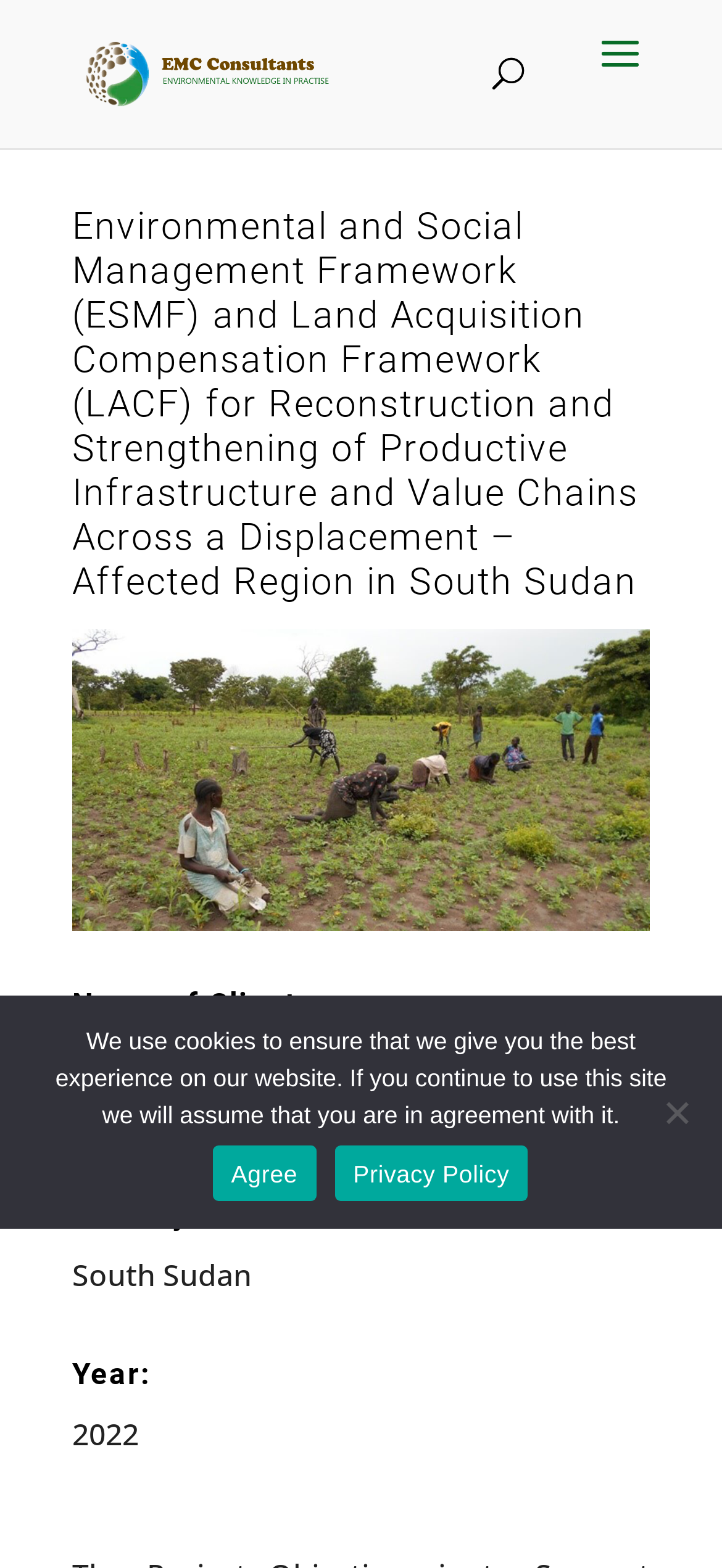Predict the bounding box of the UI element that fits this description: "Legal".

None